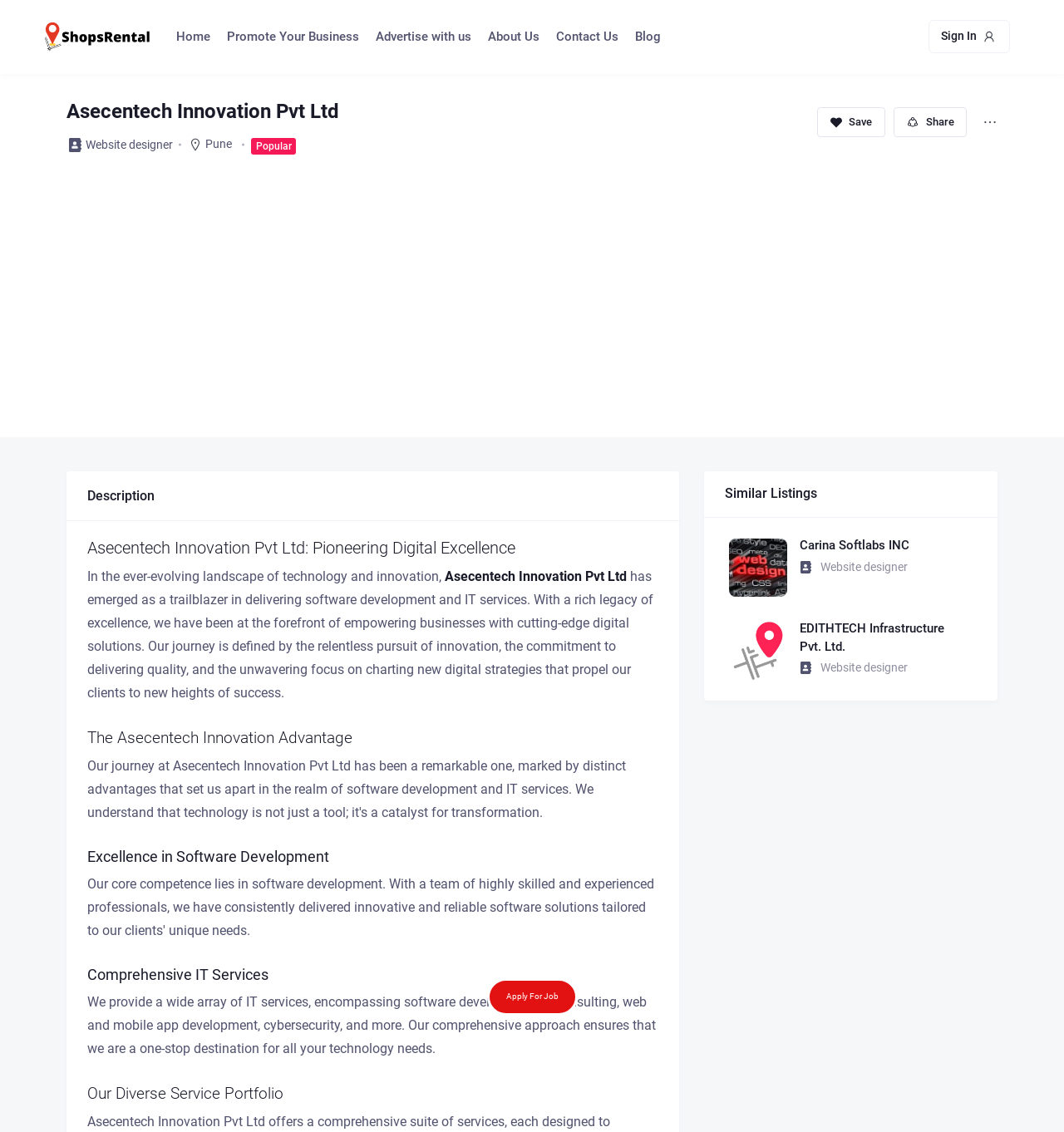What is the name of the similar listing company?
Please describe in detail the information shown in the image to answer the question.

The similar listing company is Carina Softlabs INC, which is mentioned in the section 'Similar Listings' along with its website designer link.